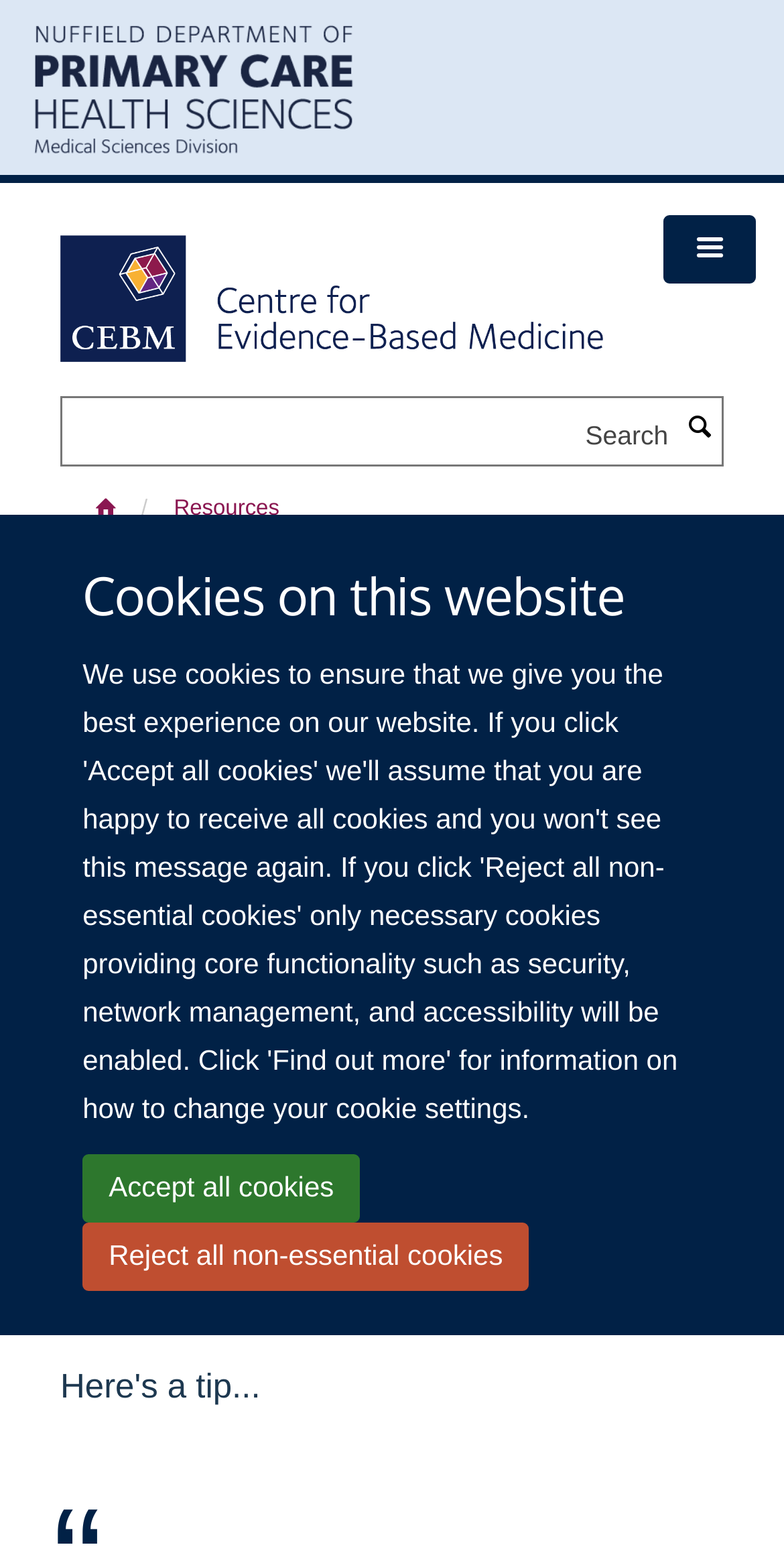Please identify the bounding box coordinates of the area that needs to be clicked to follow this instruction: "Go to Centre for Evidence-Based Medicine website".

[0.077, 0.175, 0.769, 0.194]